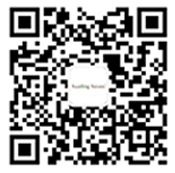Answer briefly with one word or phrase:
What is the QR code likely linked to?

Company's WeChat account